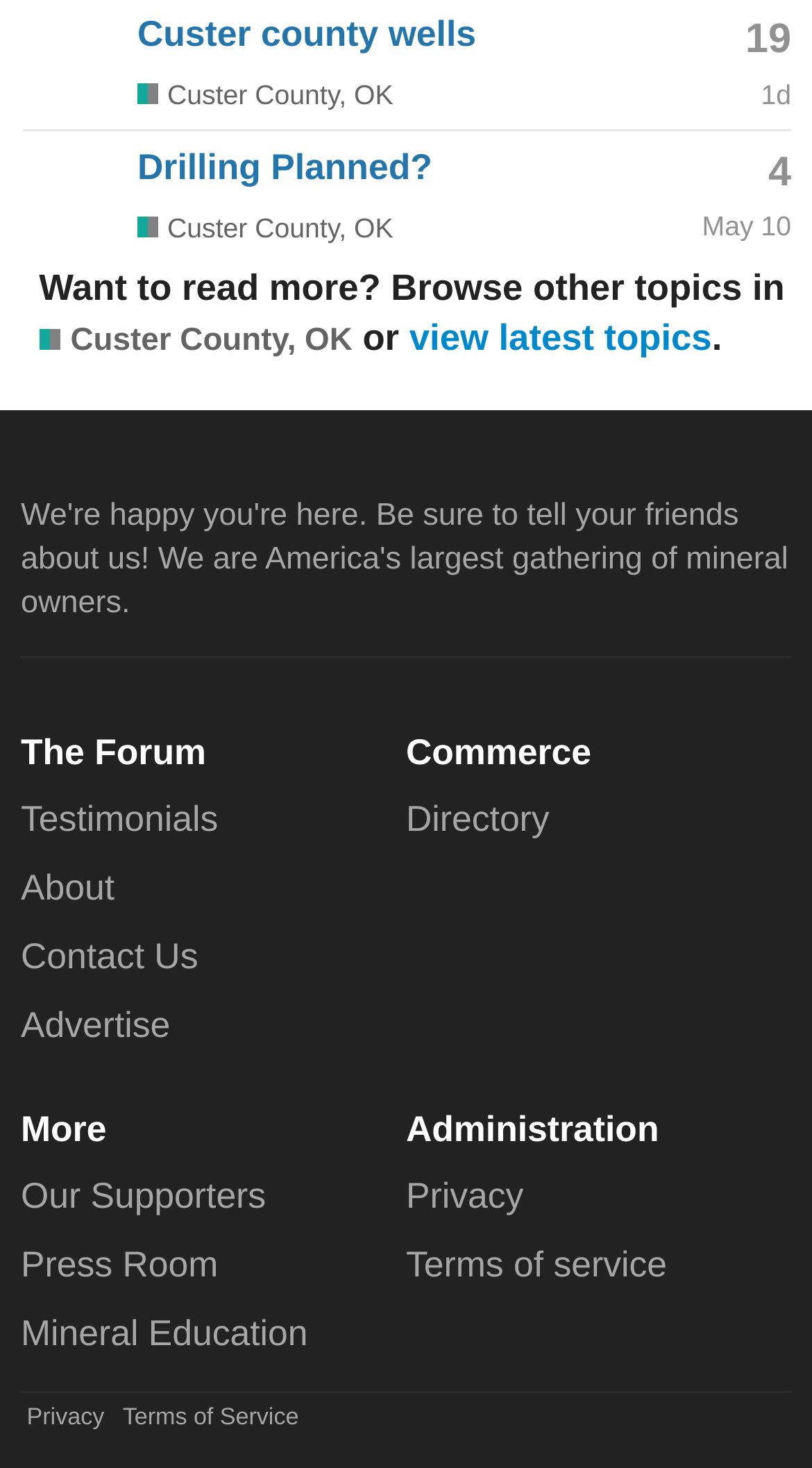Please identify the coordinates of the bounding box that should be clicked to fulfill this instruction: "View Dennis Ruther's profile".

[0.028, 0.03, 0.151, 0.054]